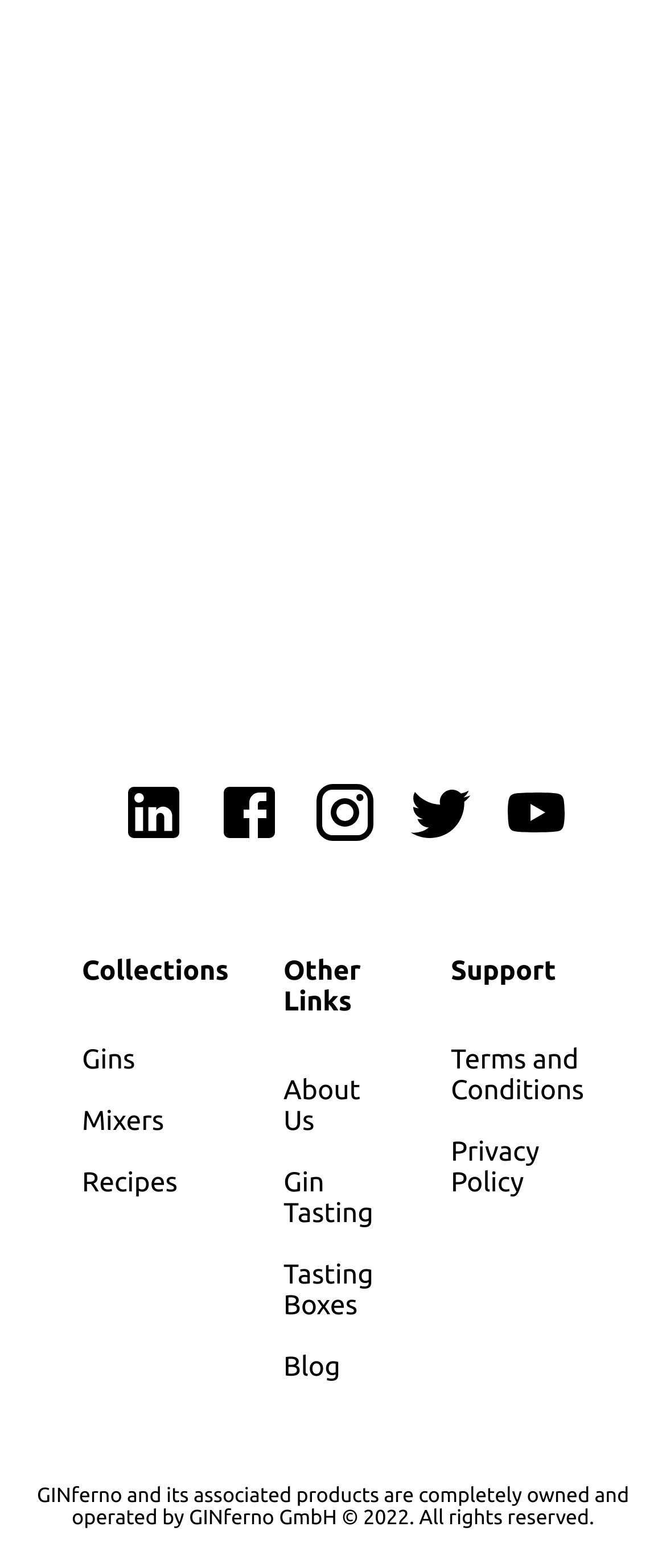Analyze the image and answer the question with as much detail as possible: 
What is the company name that owns GINferno?

I read the StaticText element at the bottom of the webpage, which states that 'GINferno and its associated products are completely owned and operated by GINferno GmbH', so the company name is GINferno GmbH.